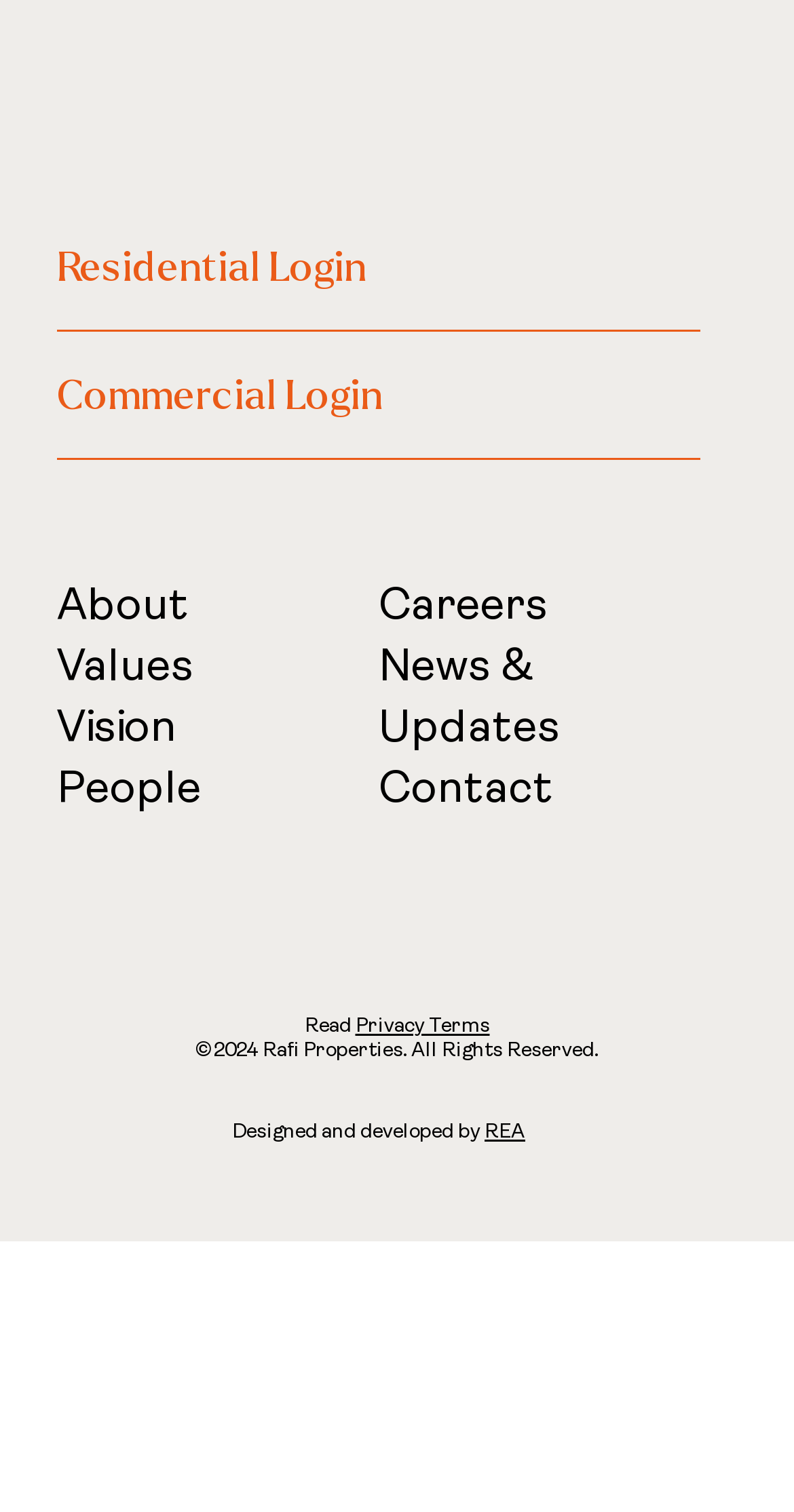How many main navigation links are there?
Based on the visual information, provide a detailed and comprehensive answer.

There are seven main navigation links on the webpage, which are 'About', 'Values', 'Vision', 'People', 'Careers', 'News & Updates', and 'Contact', all of which are located at the top of the page.